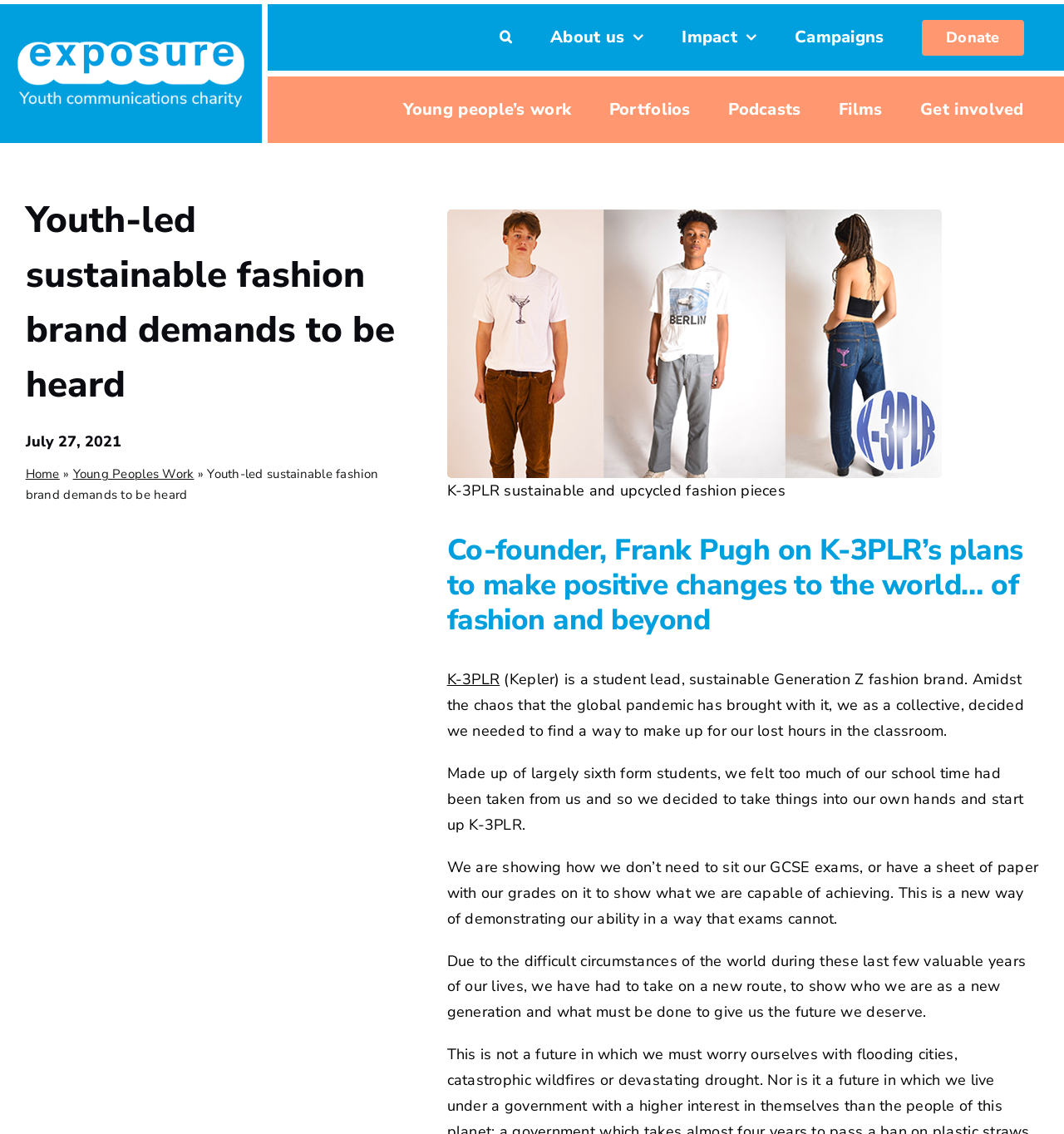Please answer the following question using a single word or phrase: 
What is the theme of the webpage?

Sustainable fashion